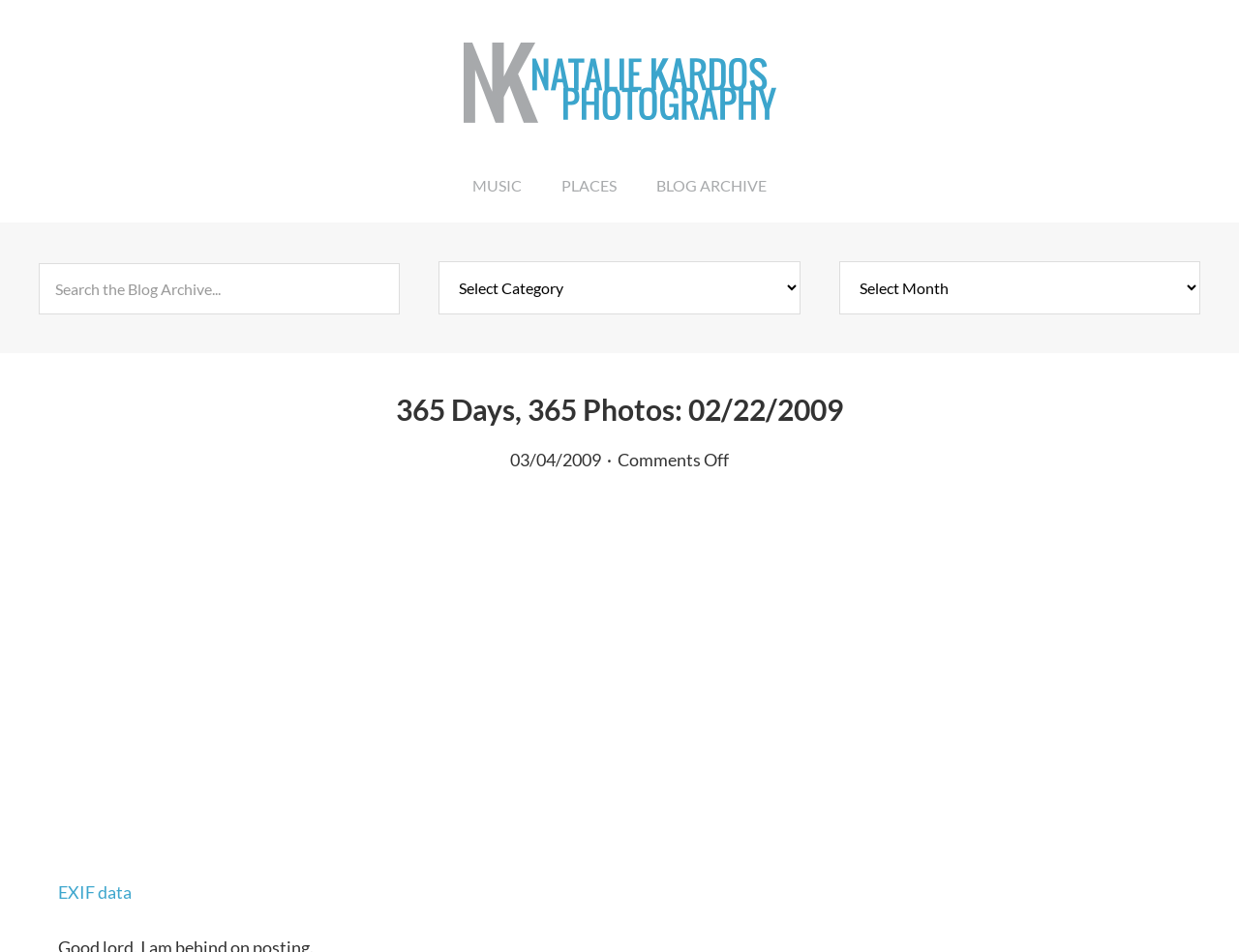Please locate the bounding box coordinates of the element that needs to be clicked to achieve the following instruction: "Search the blog archive". The coordinates should be four float numbers between 0 and 1, i.e., [left, top, right, bottom].

[0.031, 0.276, 0.323, 0.33]